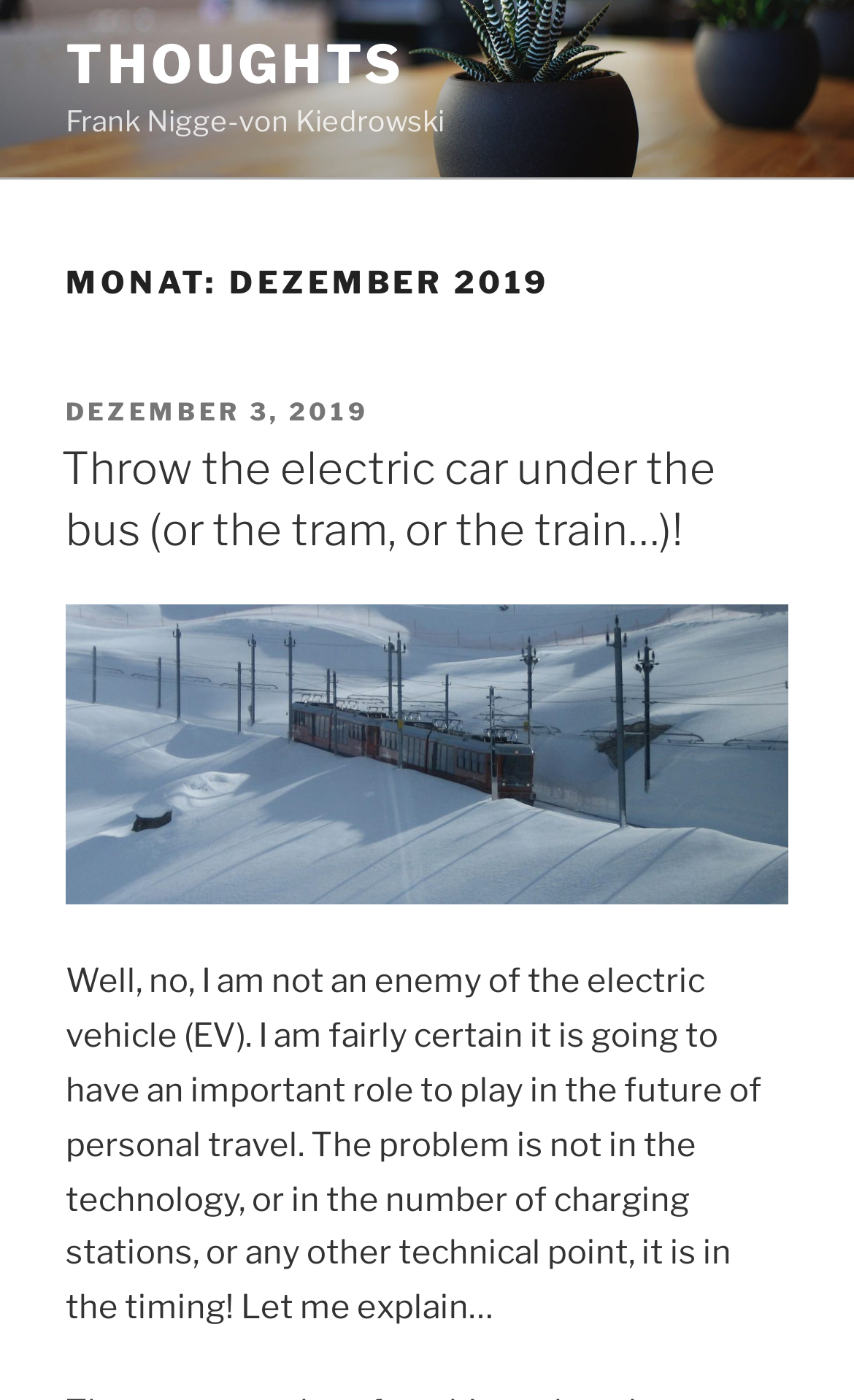For the following element description, predict the bounding box coordinates in the format (top-left x, top-left y, bottom-right x, bottom-right y). All values should be floating point numbers between 0 and 1. Description: THOUGHTS

[0.077, 0.023, 0.475, 0.069]